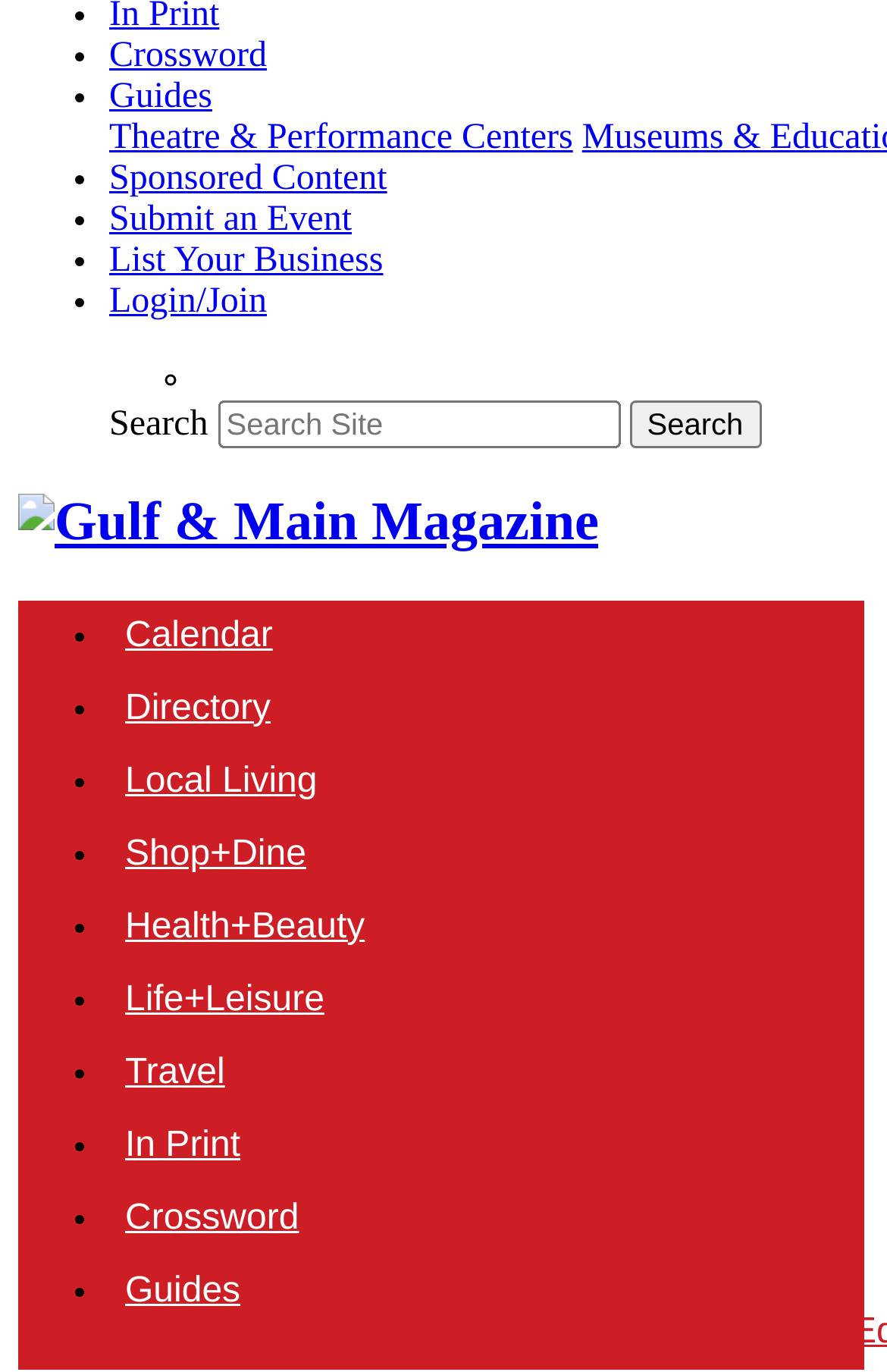Please determine the bounding box coordinates for the element with the description: "Login/Join".

[0.123, 0.206, 0.301, 0.234]